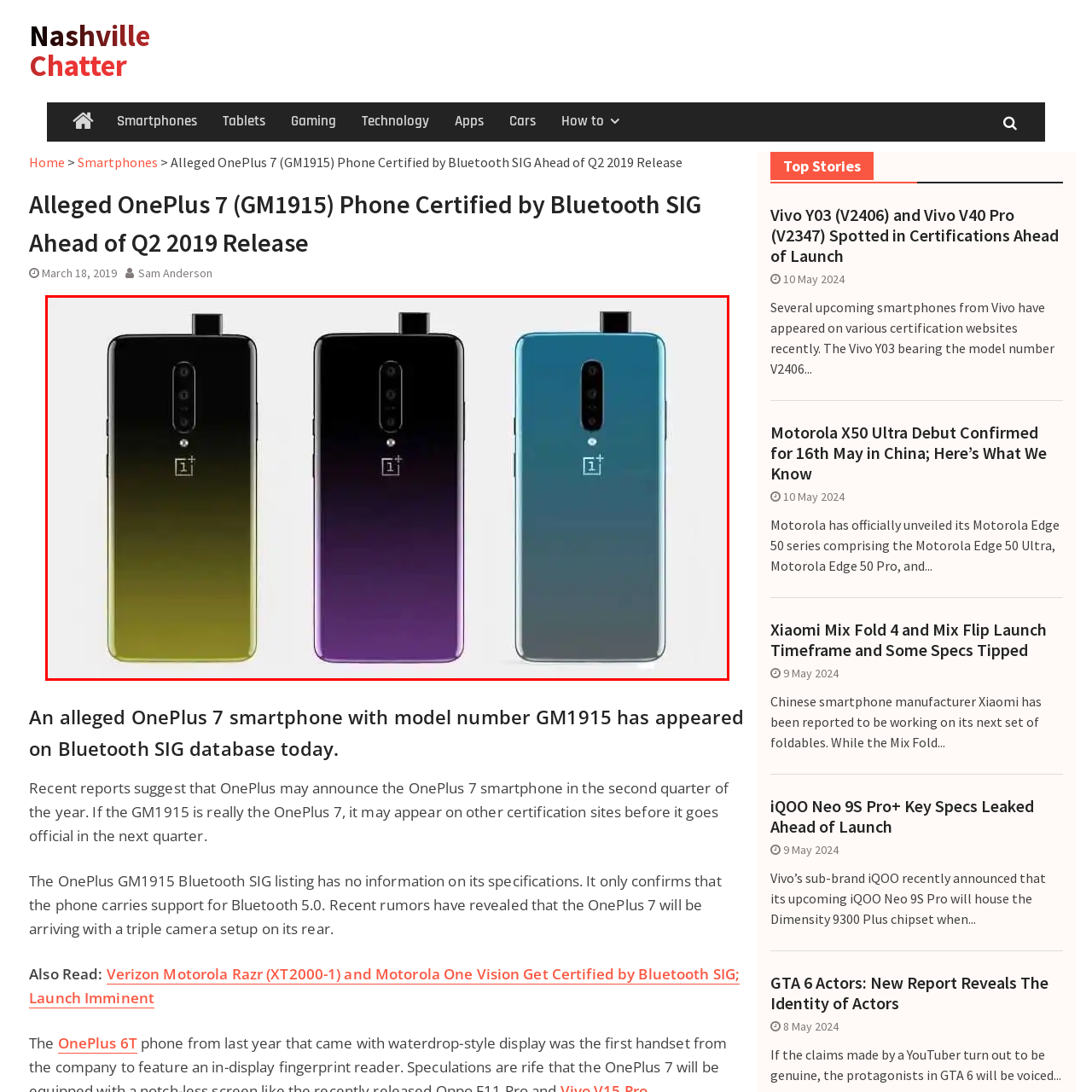View the part of the image marked by the red boundary and provide a one-word or short phrase answer to this question: 
How many variants of OnePlus 7 are shown in the image?

Three